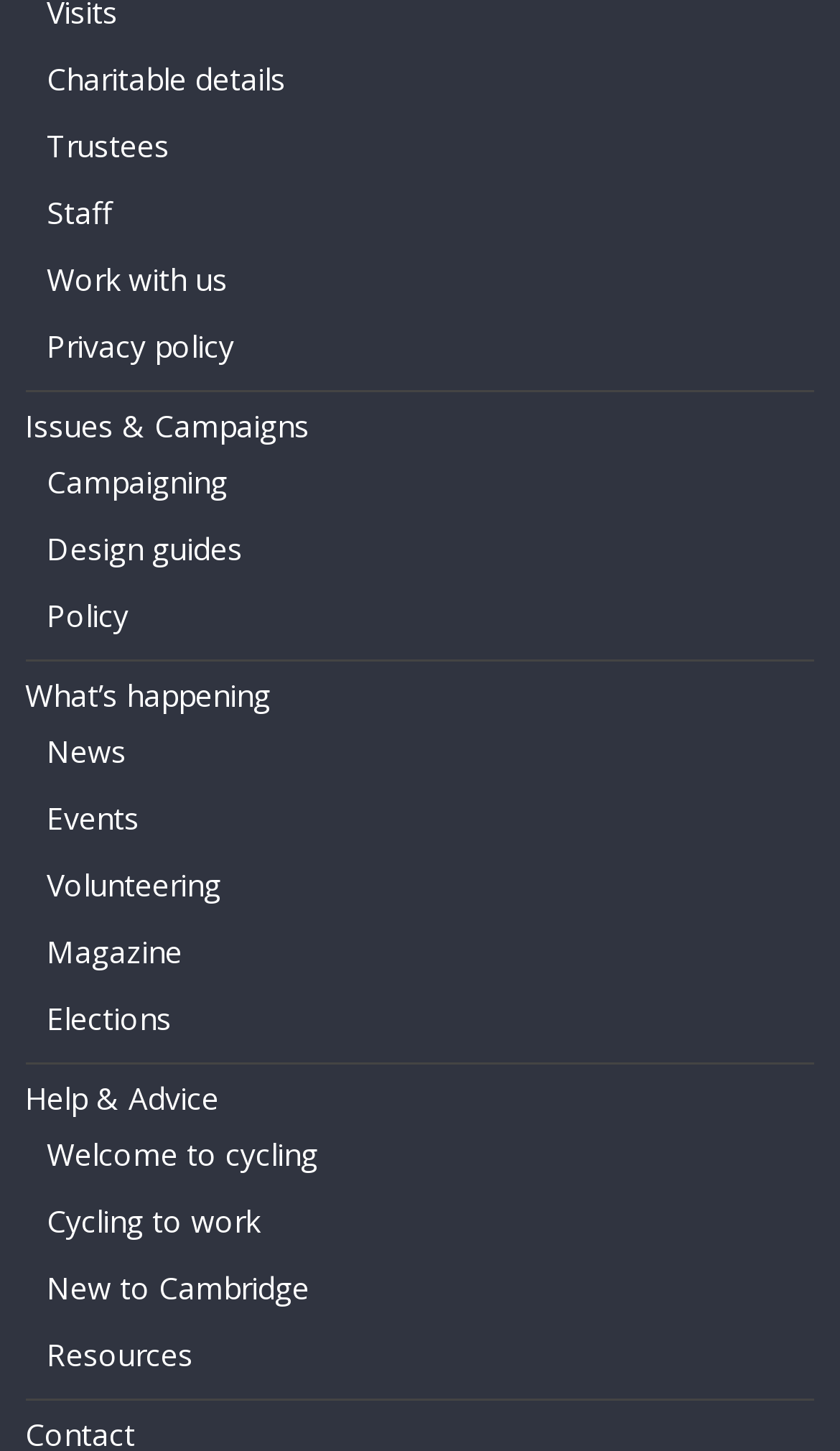What is the last link about?
Give a one-word or short-phrase answer derived from the screenshot.

Resources